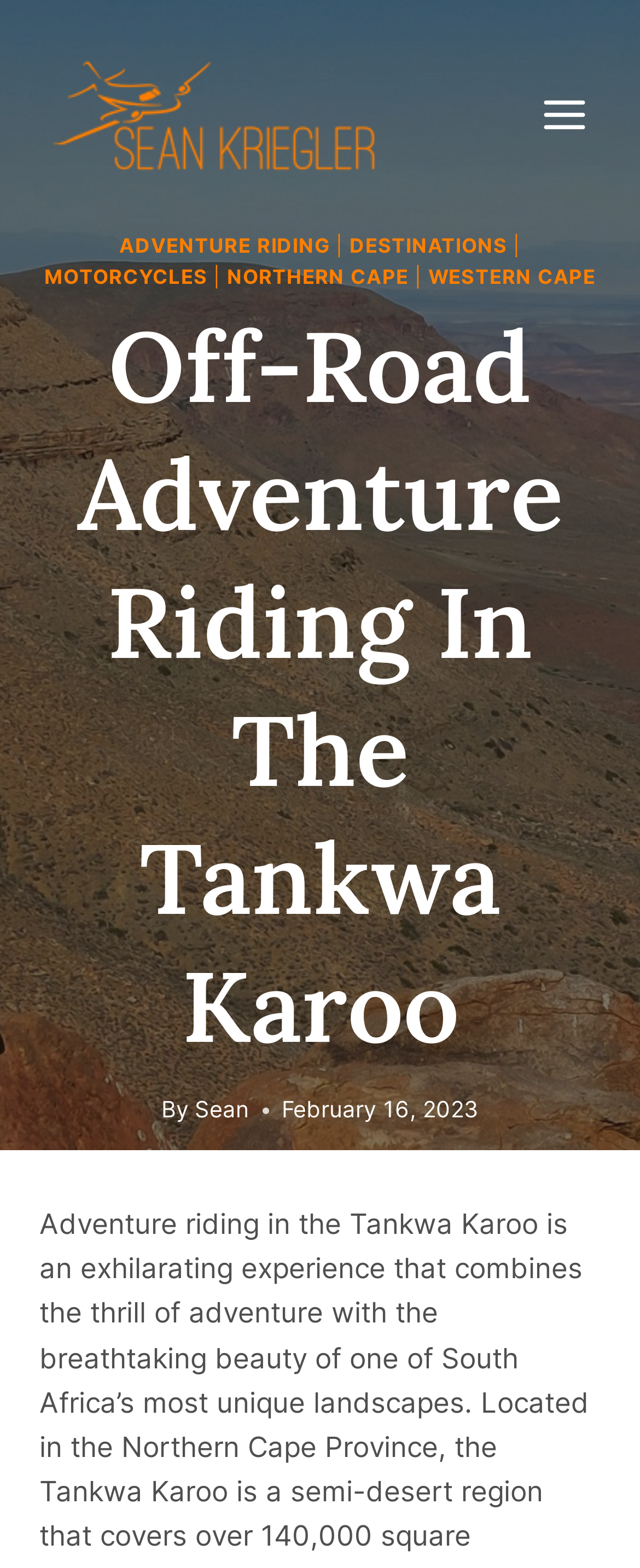Given the element description "mental health" in the screenshot, predict the bounding box coordinates of that UI element.

None